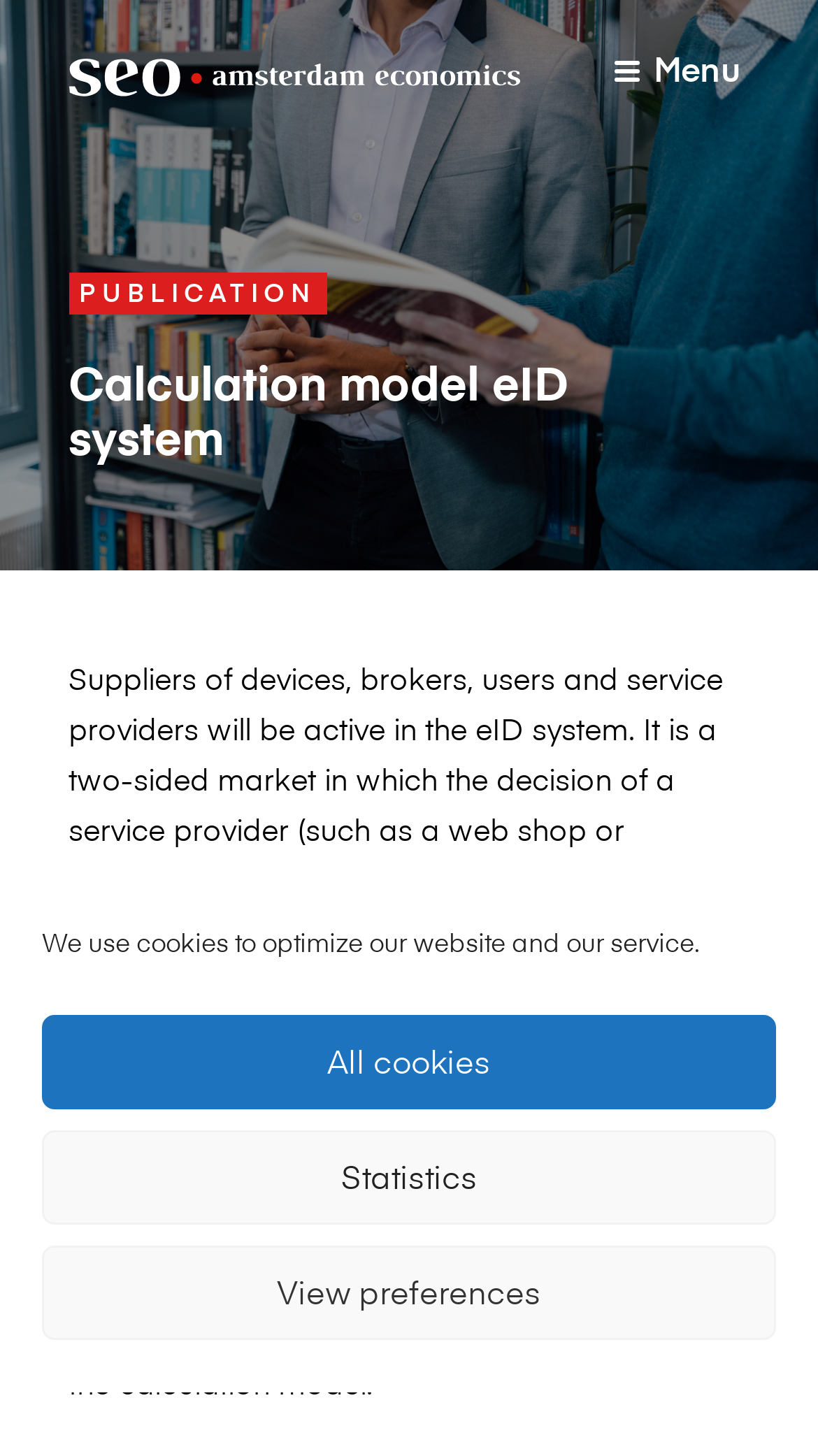Given the following UI element description: "alt="SEO Economisch Onderzoek logo light"", find the bounding box coordinates in the webpage screenshot.

[0.083, 0.029, 0.635, 0.072]